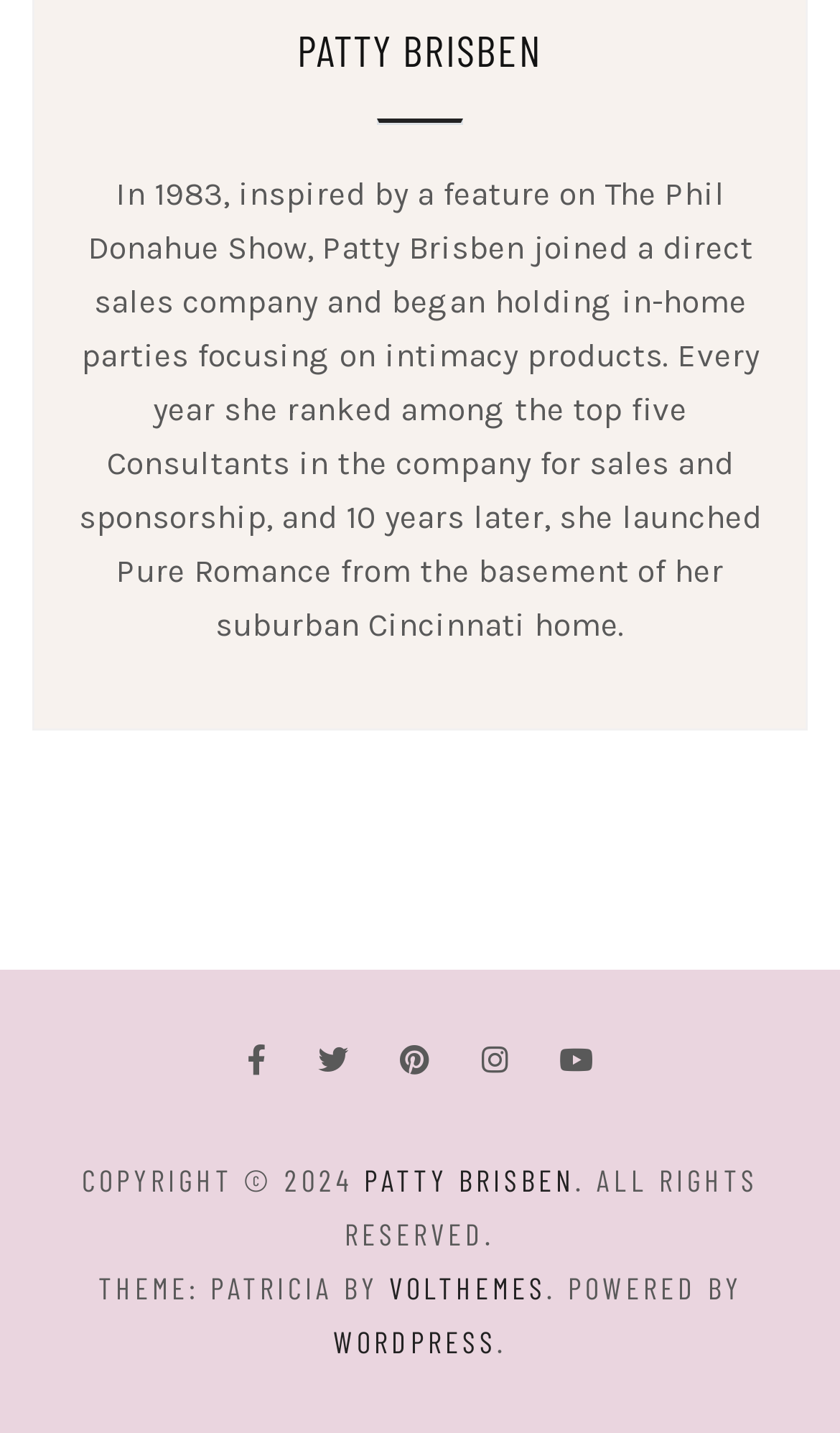Bounding box coordinates are given in the format (top-left x, top-left y, bottom-right x, bottom-right y). All values should be floating point numbers between 0 and 1. Provide the bounding box coordinate for the UI element described as: Patty Brisben

[0.433, 0.81, 0.685, 0.835]